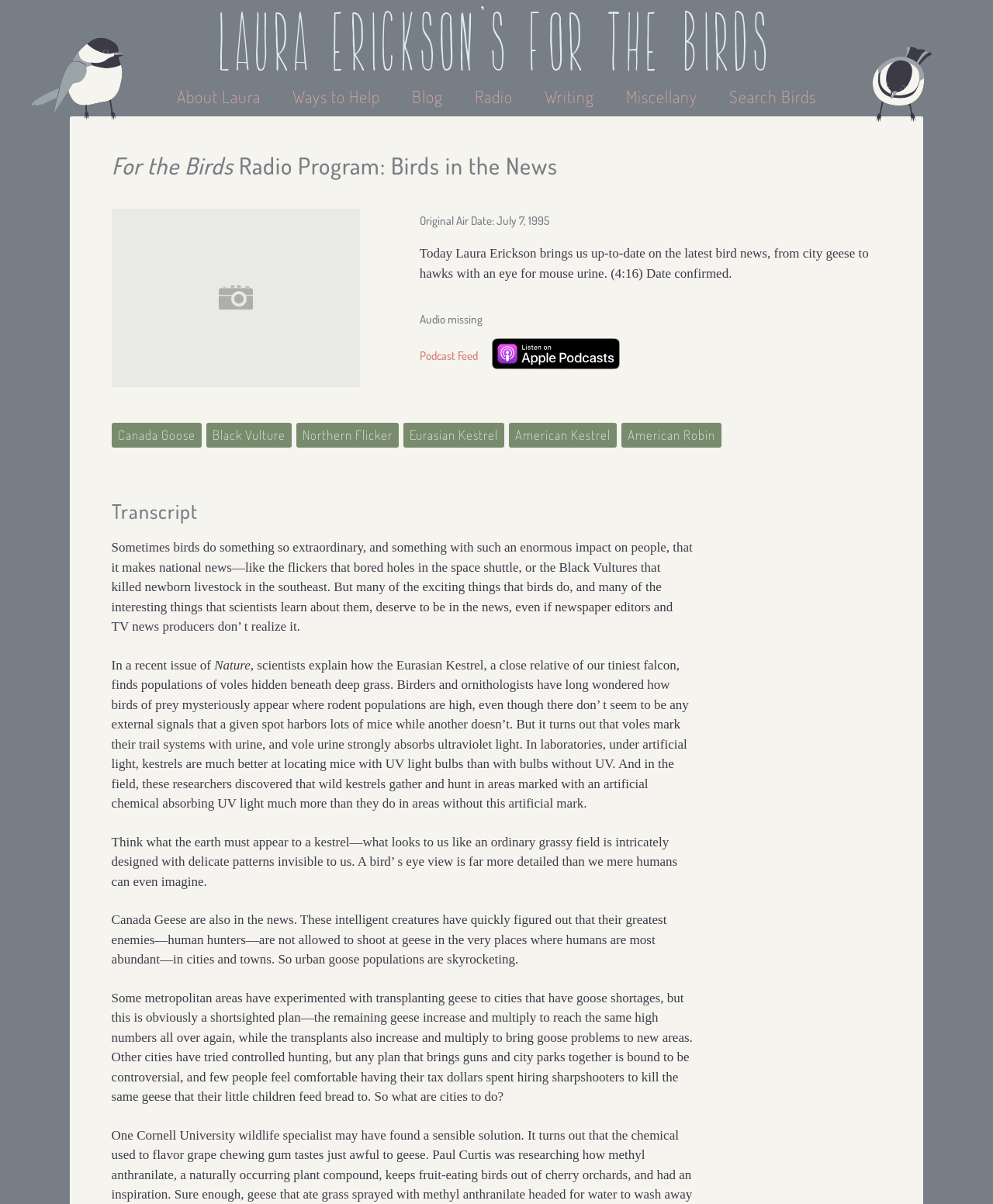Determine the bounding box coordinates of the section to be clicked to follow the instruction: "Click the 'Tweet this!' link". The coordinates should be given as four float numbers between 0 and 1, formatted as [left, top, right, bottom].

None